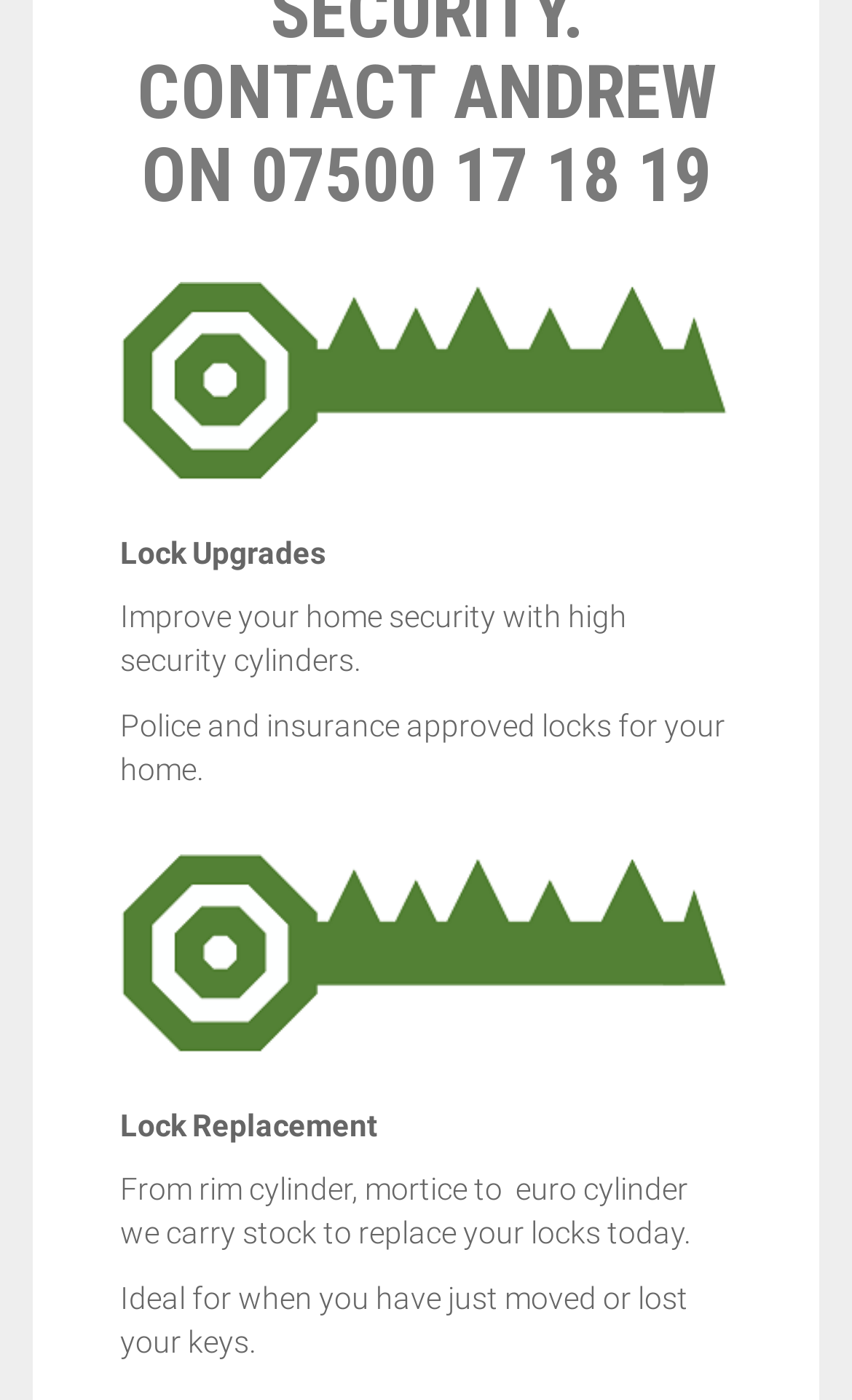Locate the UI element described by Lock Repair and provide its bounding box coordinates. Use the format (top-left x, top-left y, bottom-right x, bottom-right y) with all values as floating point numbers between 0 and 1.

[0.0, 0.007, 1.0, 0.077]